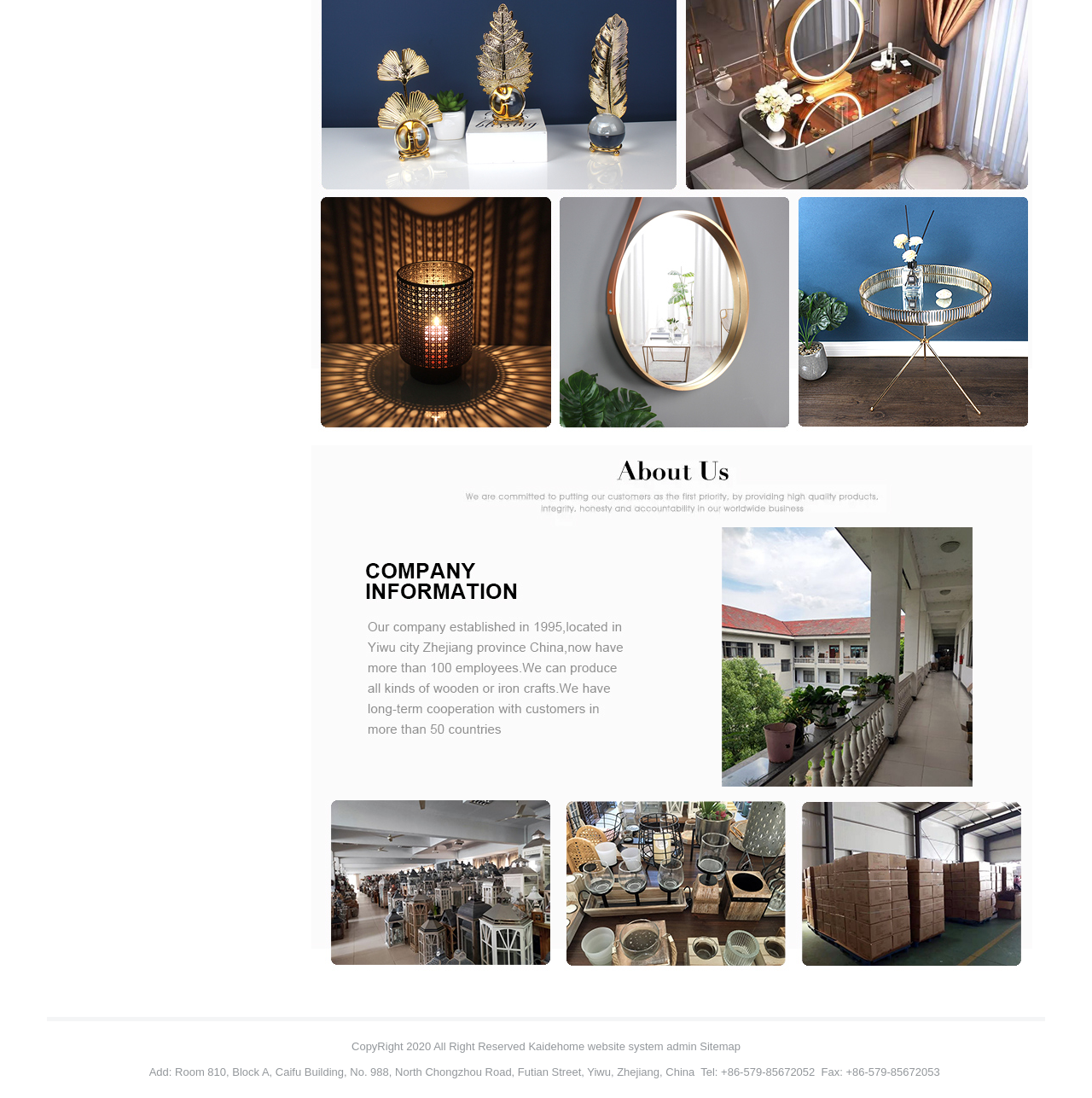Find the bounding box coordinates for the UI element that matches this description: "DAY JOB".

None